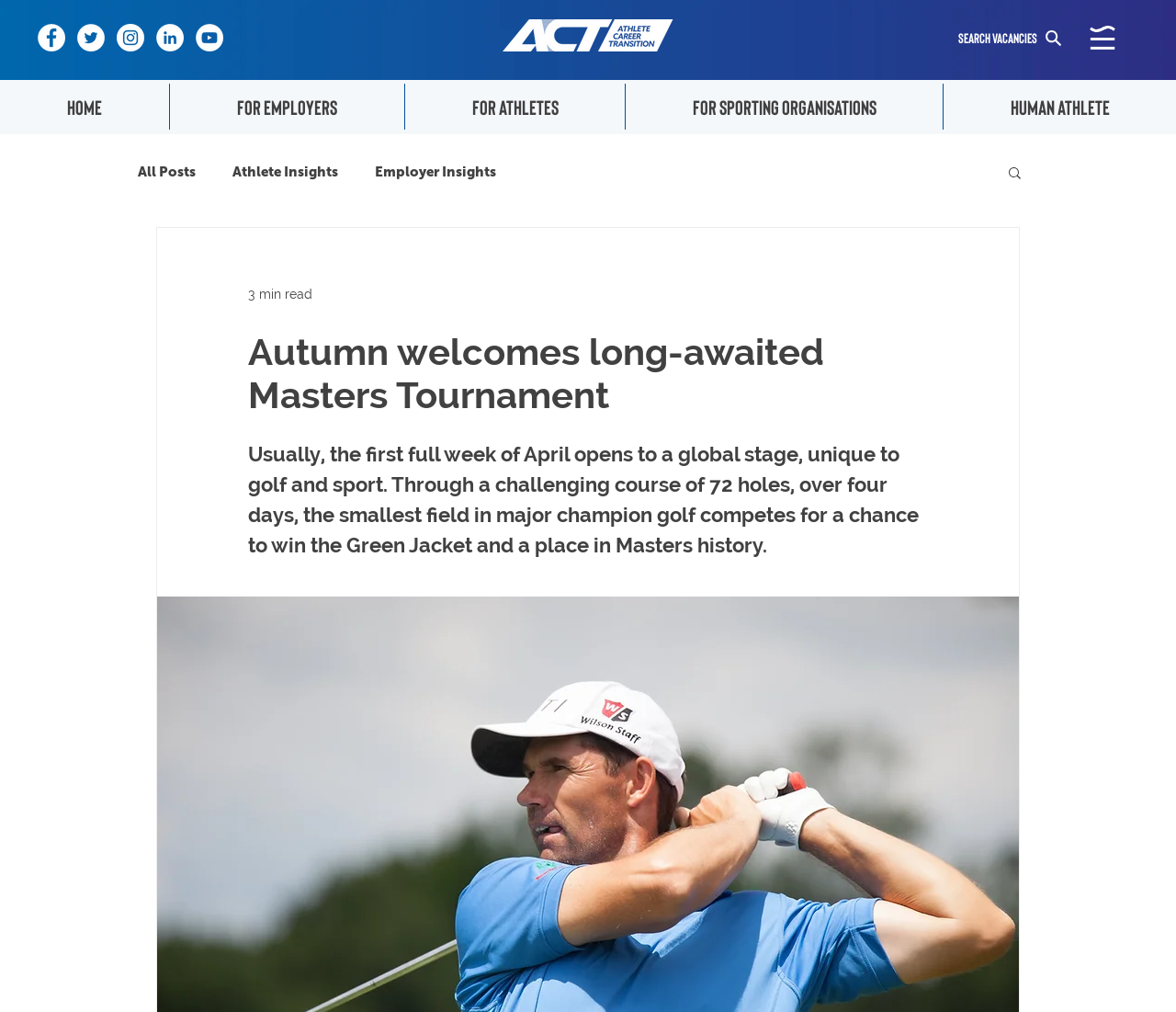Provide the bounding box coordinates for the UI element that is described as: "Athlete Insights".

[0.198, 0.162, 0.288, 0.178]